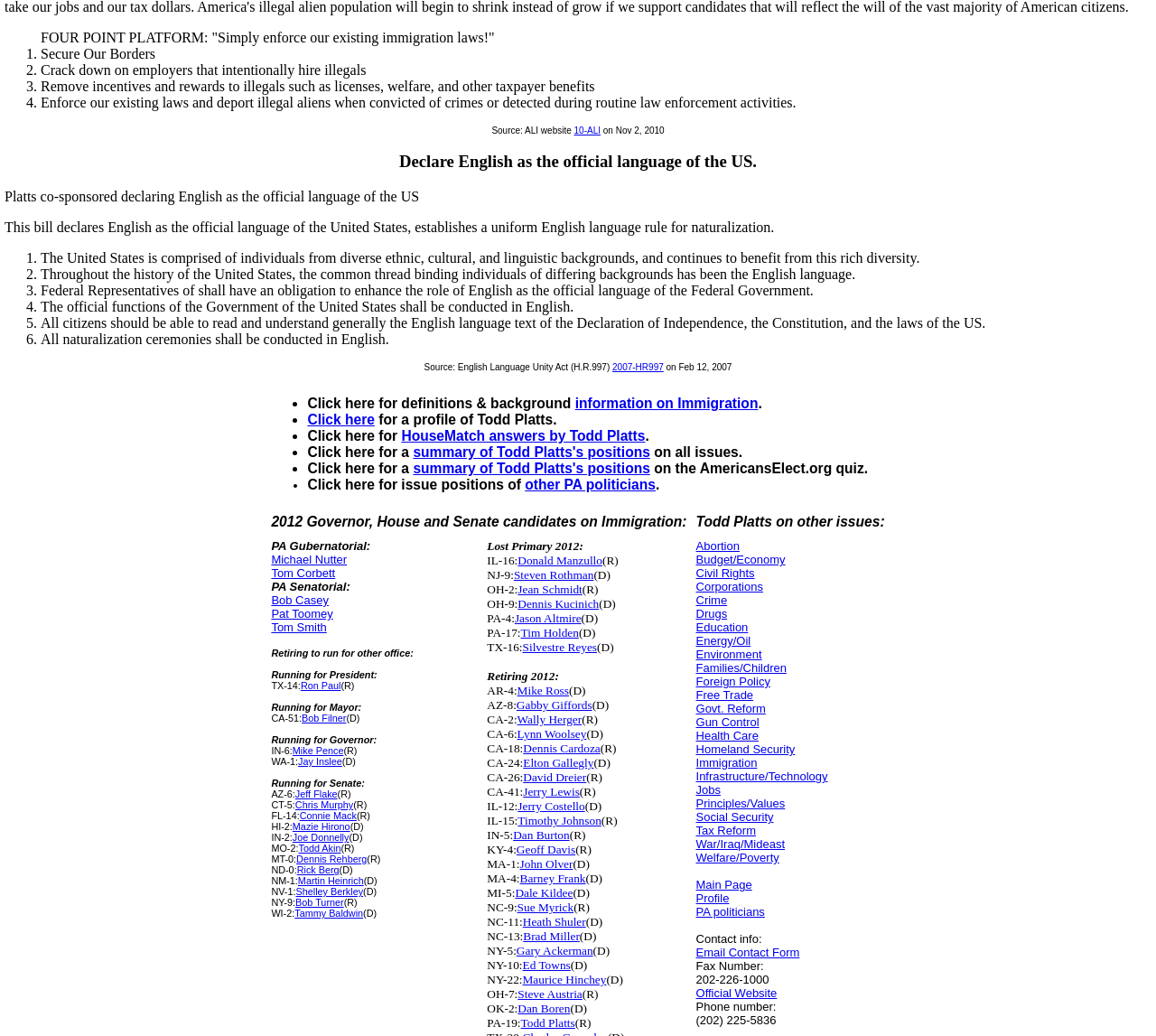Please determine the bounding box coordinates for the UI element described here. Use the format (top-left x, top-left y, bottom-right x, bottom-right y) with values bounded between 0 and 1: other PA politicians

[0.454, 0.46, 0.567, 0.475]